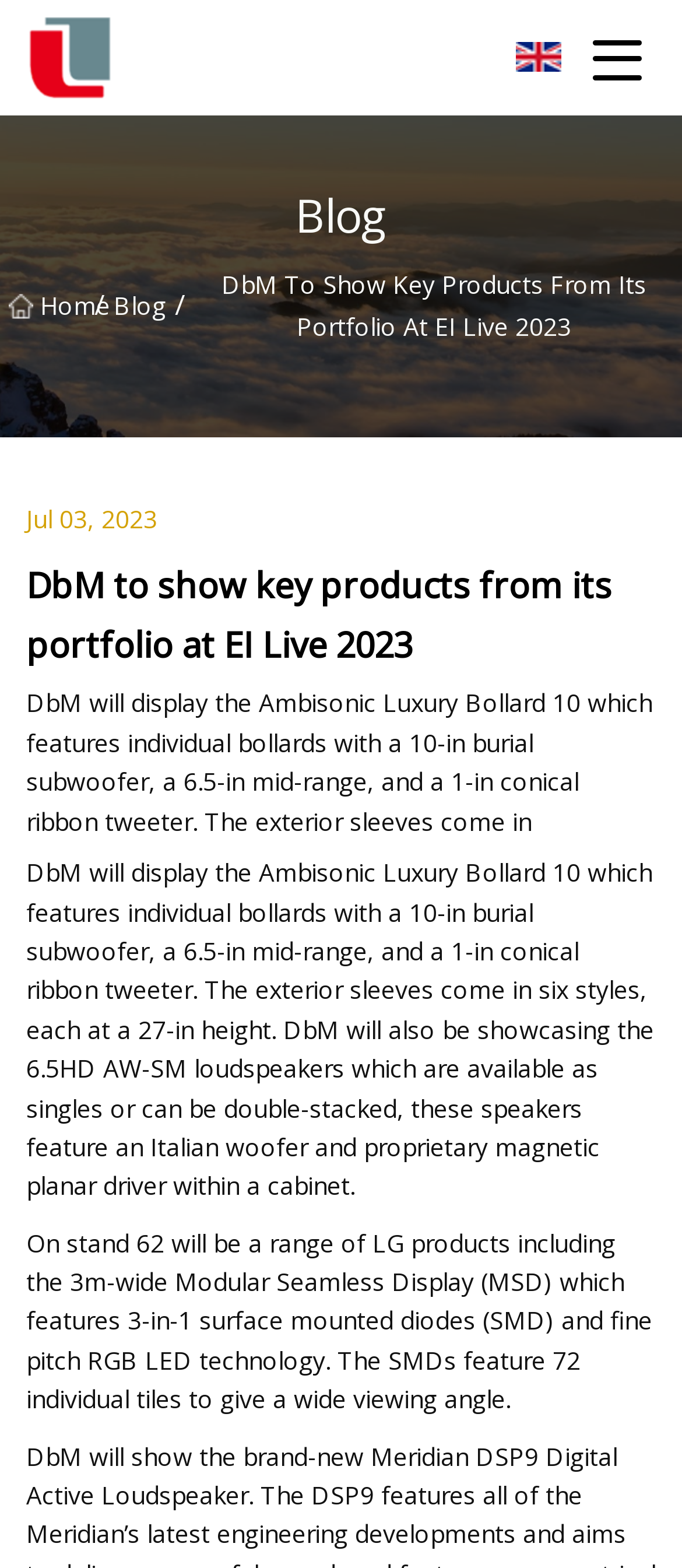Using the format (top-left x, top-left y, bottom-right x, bottom-right y), provide the bounding box coordinates for the described UI element. All values should be floating point numbers between 0 and 1: Diode Co.,Ltd

[0.038, 0.0, 0.269, 0.074]